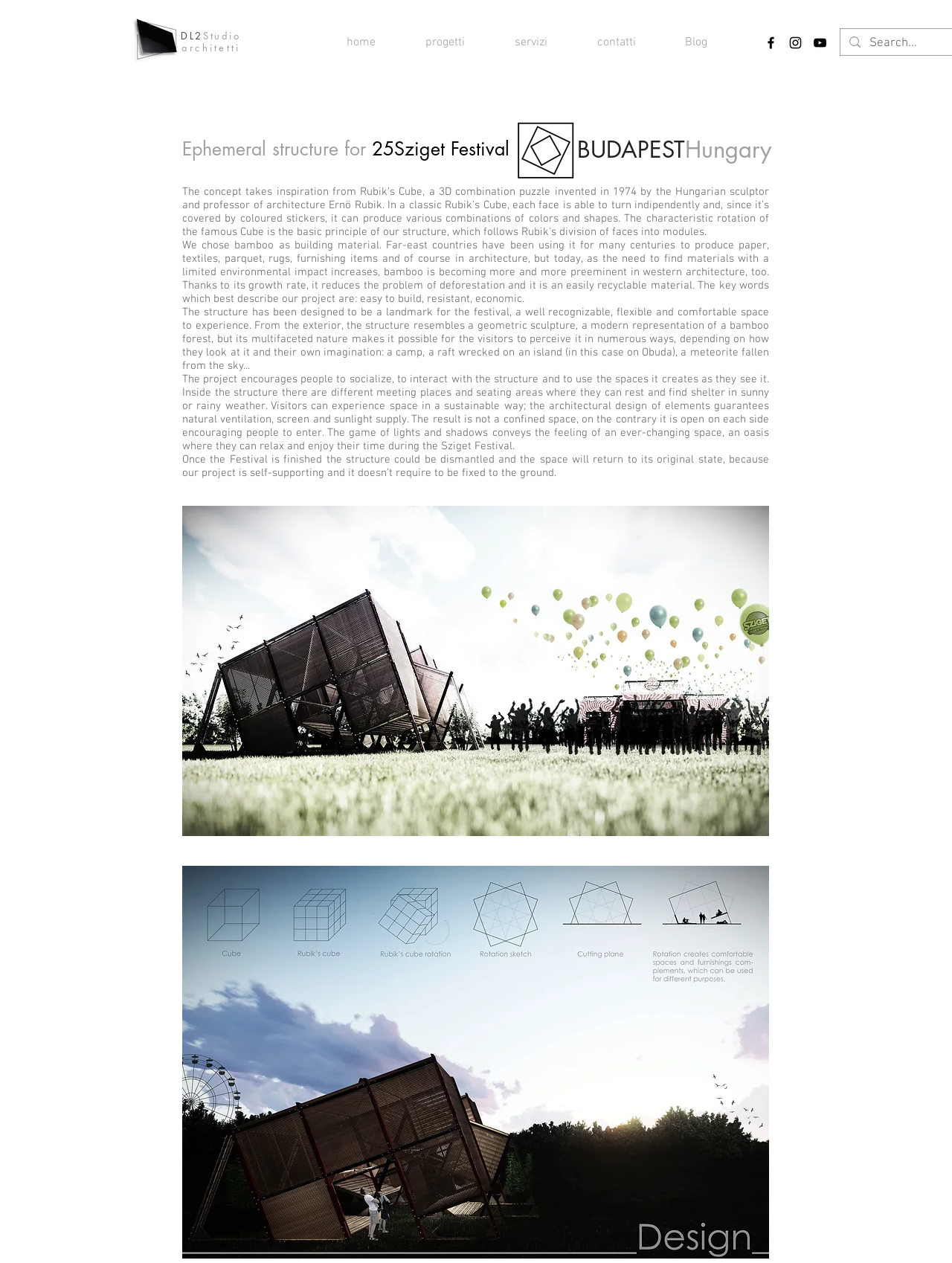Please specify the bounding box coordinates of the element that should be clicked to execute the given instruction: 'Click on the 'Blog' link'. Ensure the coordinates are four float numbers between 0 and 1, expressed as [left, top, right, bottom].

[0.694, 0.019, 0.769, 0.048]